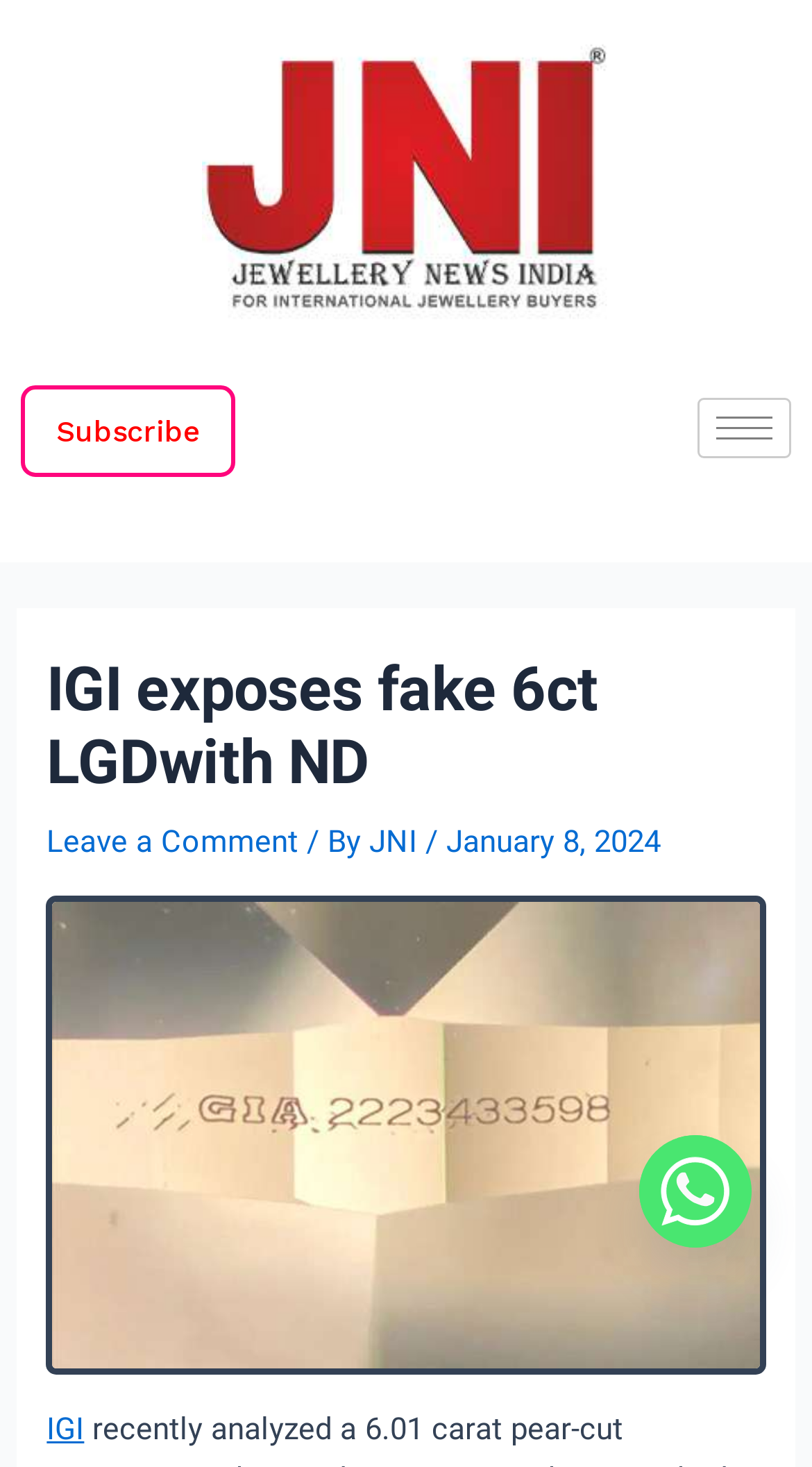What is the platform promoted by the link at the bottom?
Using the image, provide a detailed and thorough answer to the question.

The link at the bottom of the webpage is promoting Whatsapp, which is indicated by the image and text 'Whatsapp'.